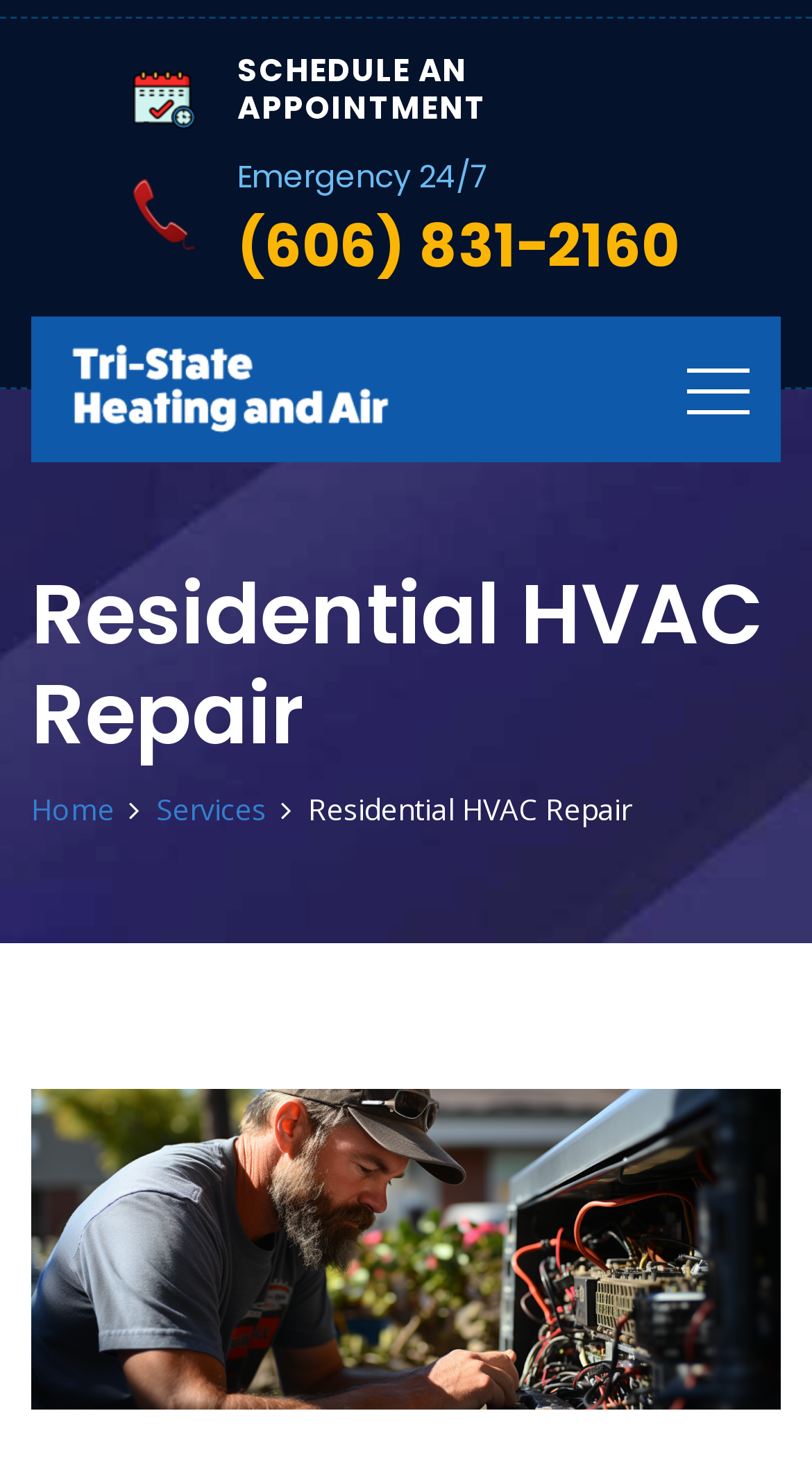How many navigation menu items are there?
From the details in the image, answer the question comprehensively.

I counted the number of links in the navigation menu and found three items: 'Home', 'Services', and 'Residential HVAC Repair'.